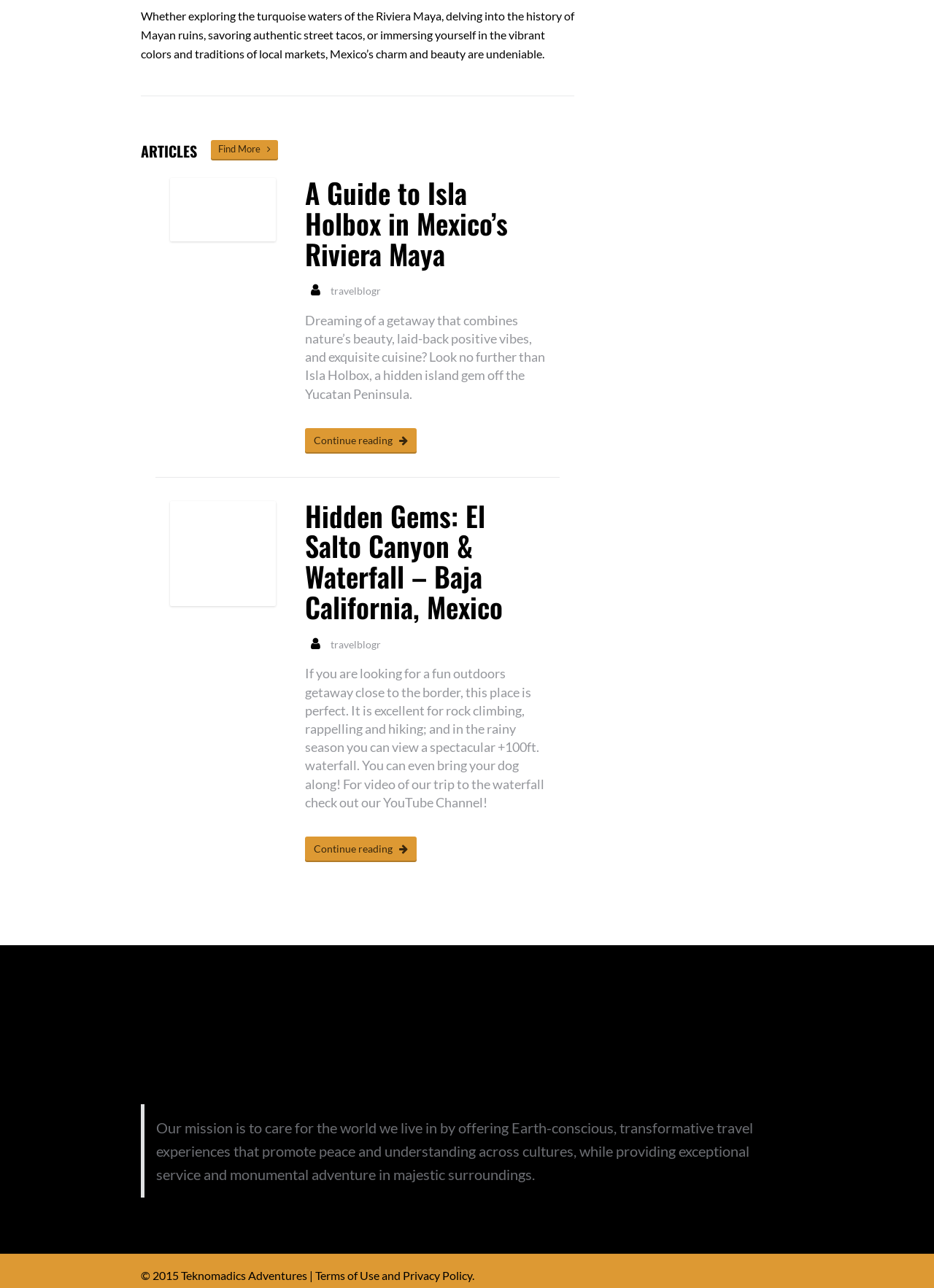Using the given element description, provide the bounding box coordinates (top-left x, top-left y, bottom-right x, bottom-right y) for the corresponding UI element in the screenshot: travelblogr

[0.354, 0.495, 0.408, 0.505]